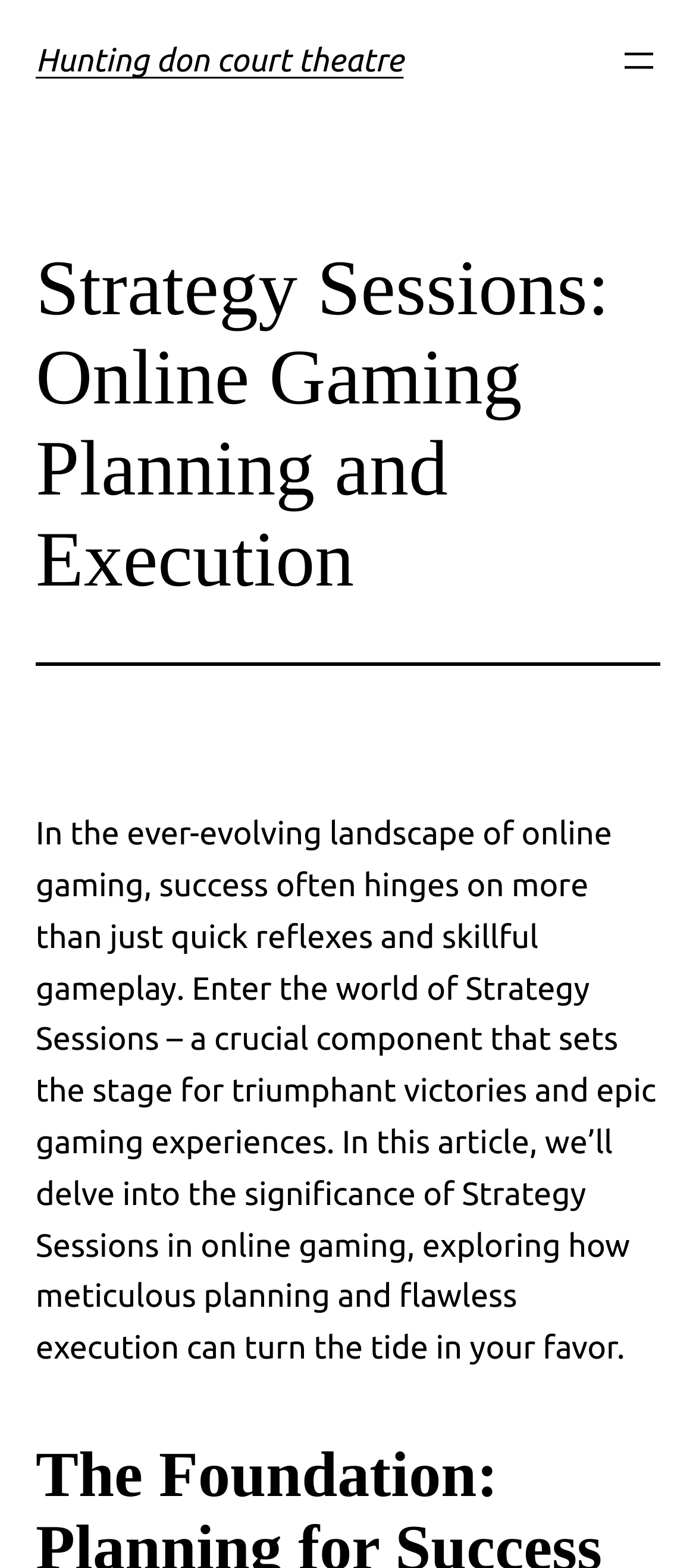Please provide the bounding box coordinates in the format (top-left x, top-left y, bottom-right x, bottom-right y). Remember, all values are floating point numbers between 0 and 1. What is the bounding box coordinate of the region described as: Hunting don court theatre

[0.051, 0.027, 0.58, 0.05]